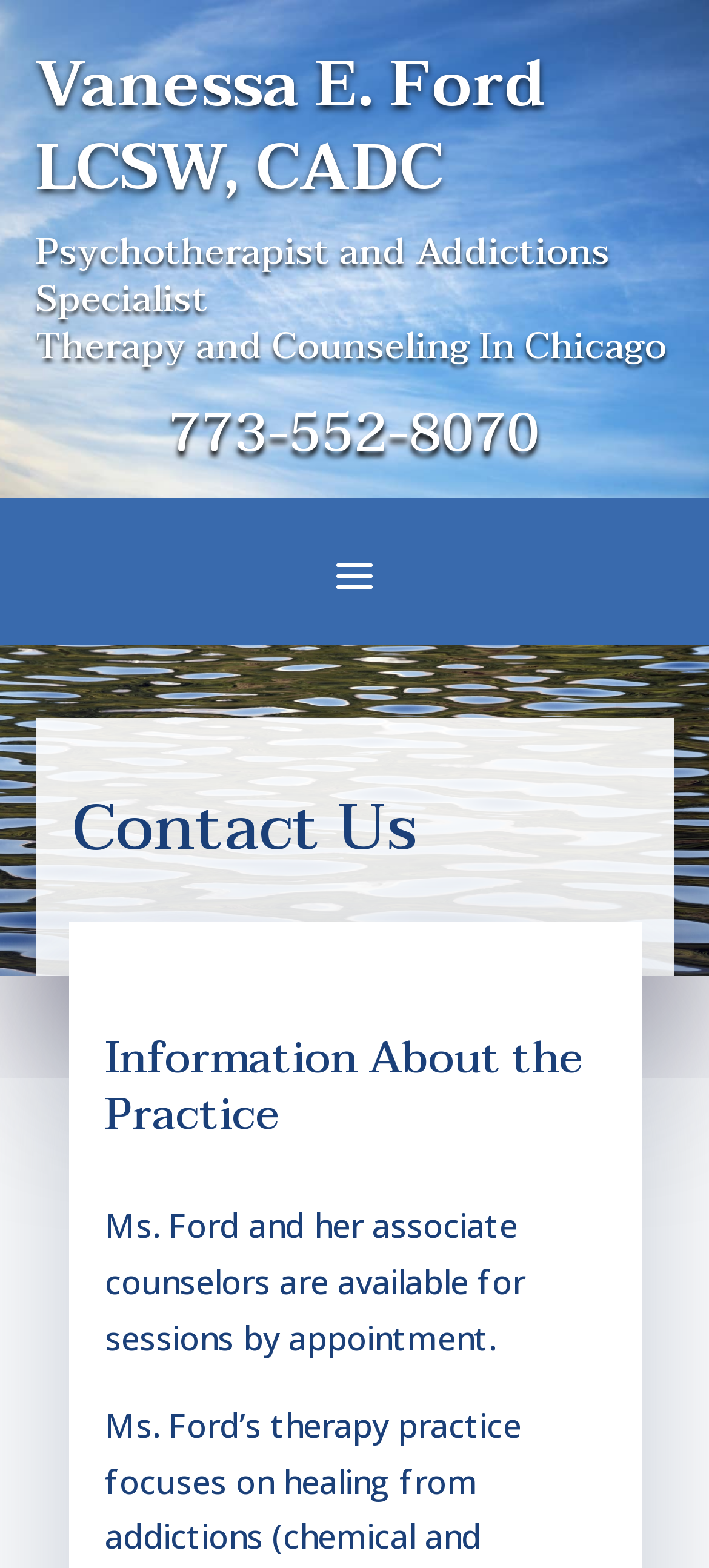How many sections are listed under the 'Contact Us' heading?
Based on the image, answer the question with a single word or brief phrase.

2